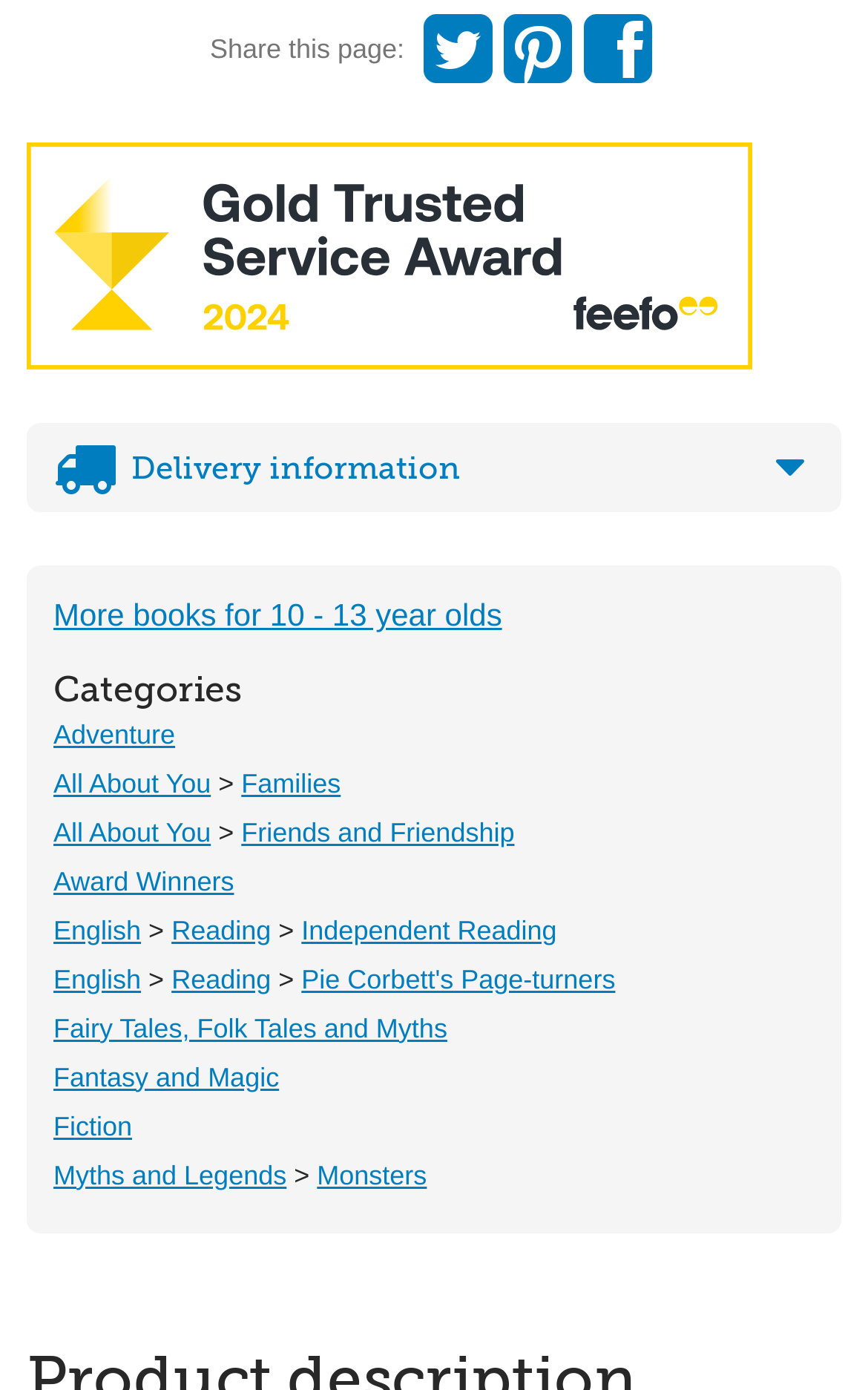What categories of books are available?
Could you give a comprehensive explanation in response to this question?

The 'Categories' section lists various categories of books, including 'Adventure', 'All About You', 'Families', 'Friends and Friendship', and many more, which can be used to filter and find specific types of books.